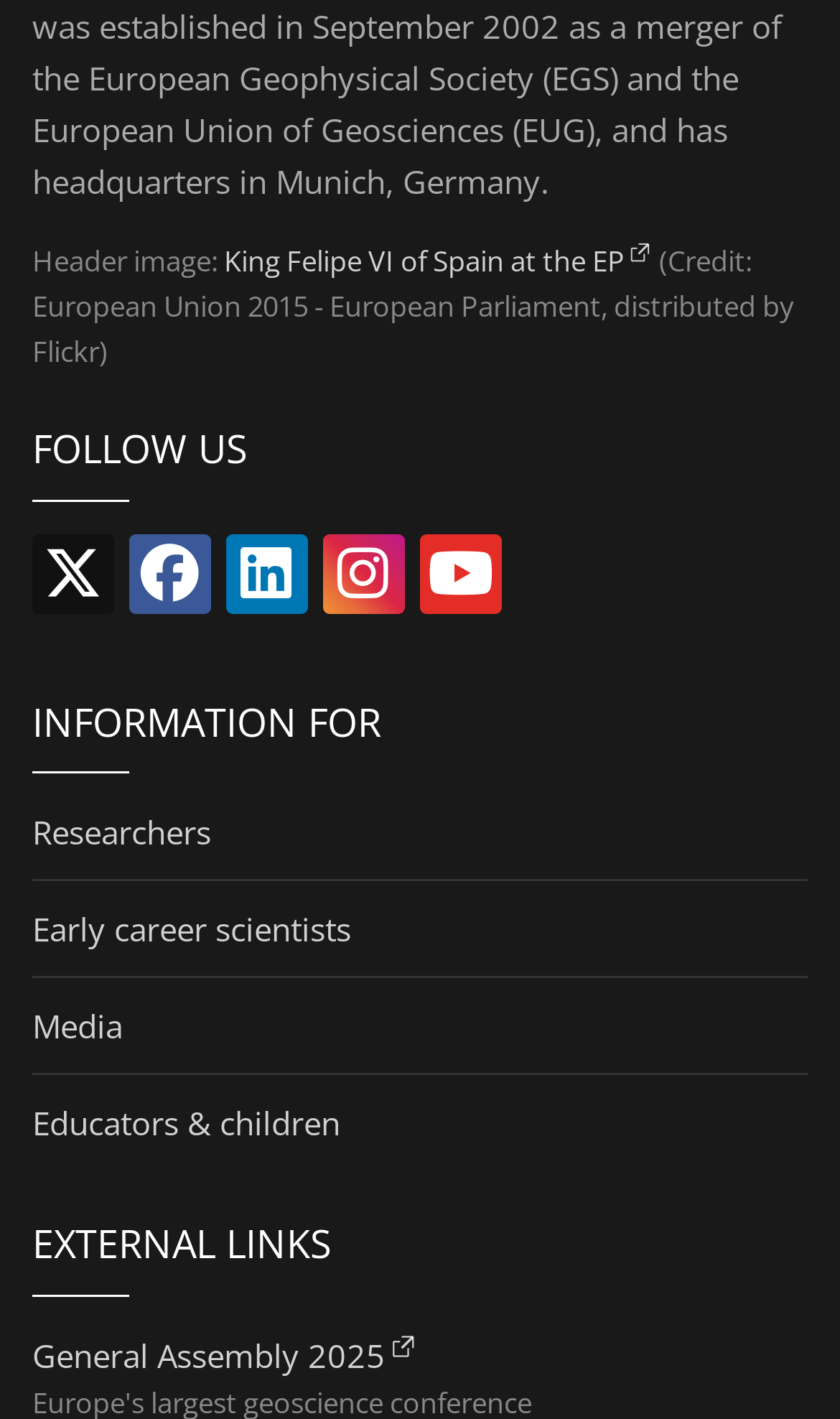Please specify the bounding box coordinates of the element that should be clicked to execute the given instruction: 'Find us on Instagram'. Ensure the coordinates are four float numbers between 0 and 1, expressed as [left, top, right, bottom].

[0.385, 0.394, 0.481, 0.425]